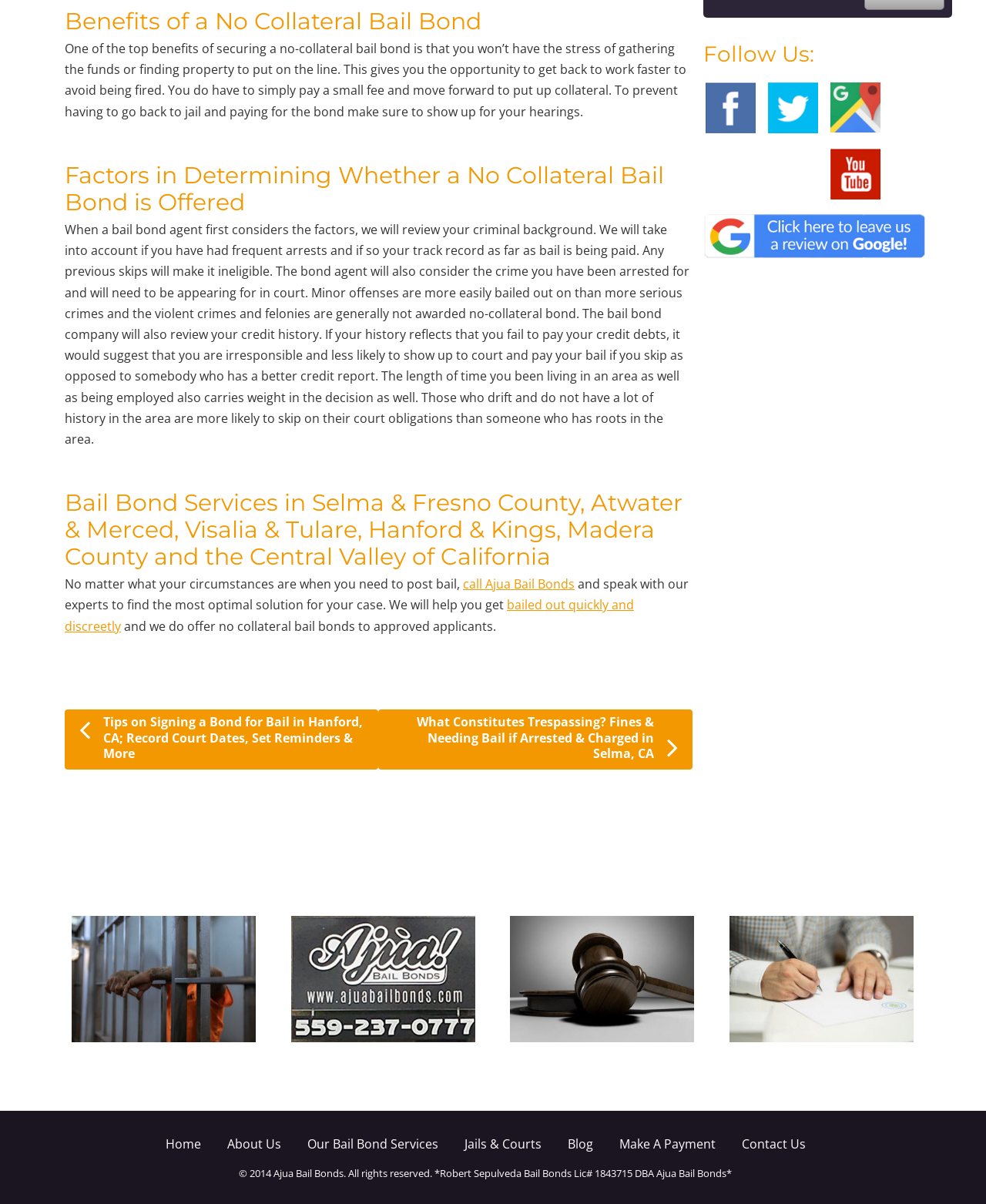Locate the bounding box coordinates of the region to be clicked to comply with the following instruction: "Get bail bond services in Selma & Fresno County, Atwater & Merced, Visalia & Tulare, Hanford & Kings, Madera County and the Central Valley of California". The coordinates must be four float numbers between 0 and 1, in the form [left, top, right, bottom].

[0.066, 0.406, 0.702, 0.474]